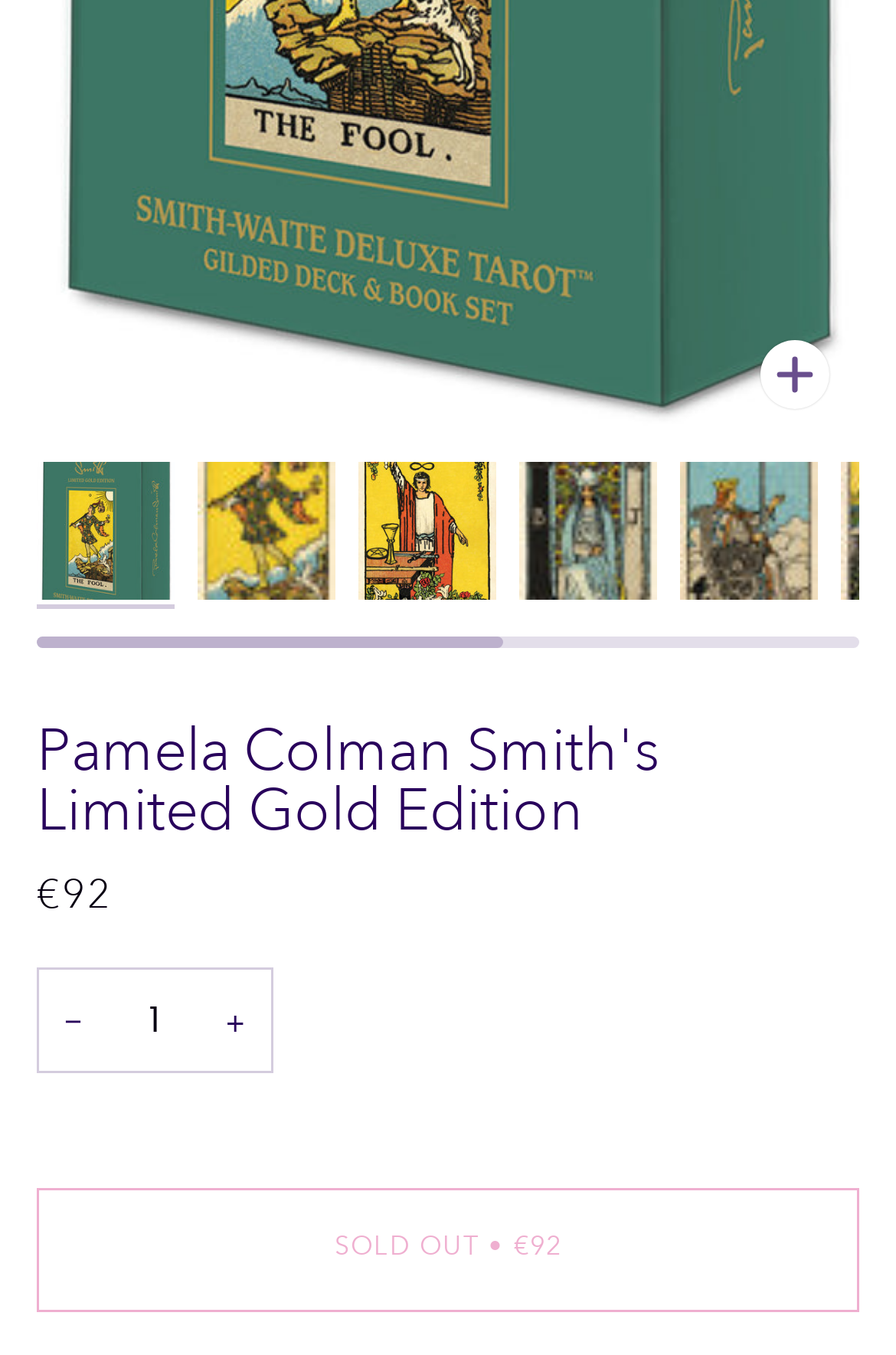What is the price of the product?
Answer the question with as much detail as you can, using the image as a reference.

The price of the product is mentioned as '€92' in the StaticText element with bounding box coordinates [0.041, 0.643, 0.126, 0.679].